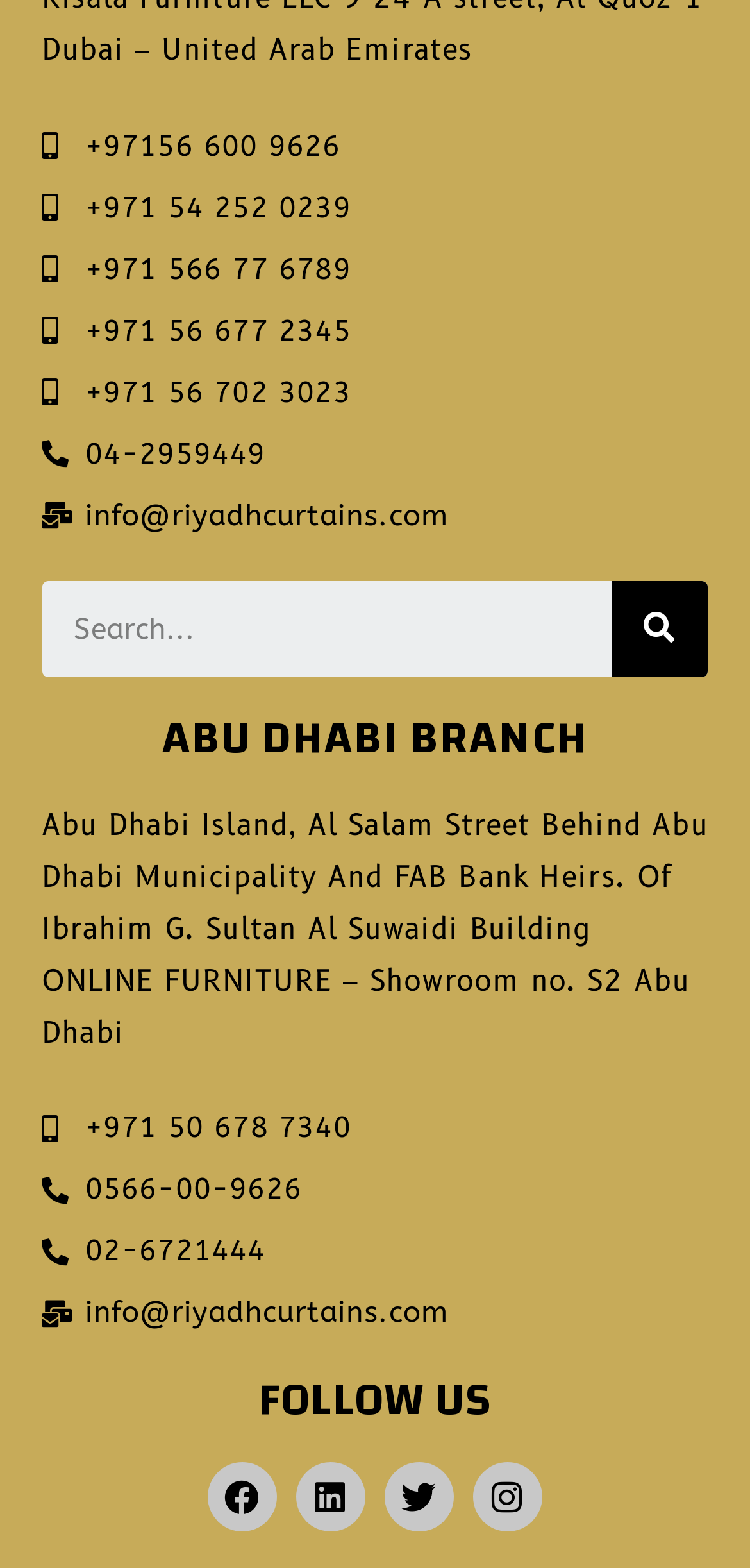Identify the bounding box of the HTML element described as: "parent_node: SEARCH name="s" placeholder="Search..." title="Search"".

[0.056, 0.37, 0.816, 0.431]